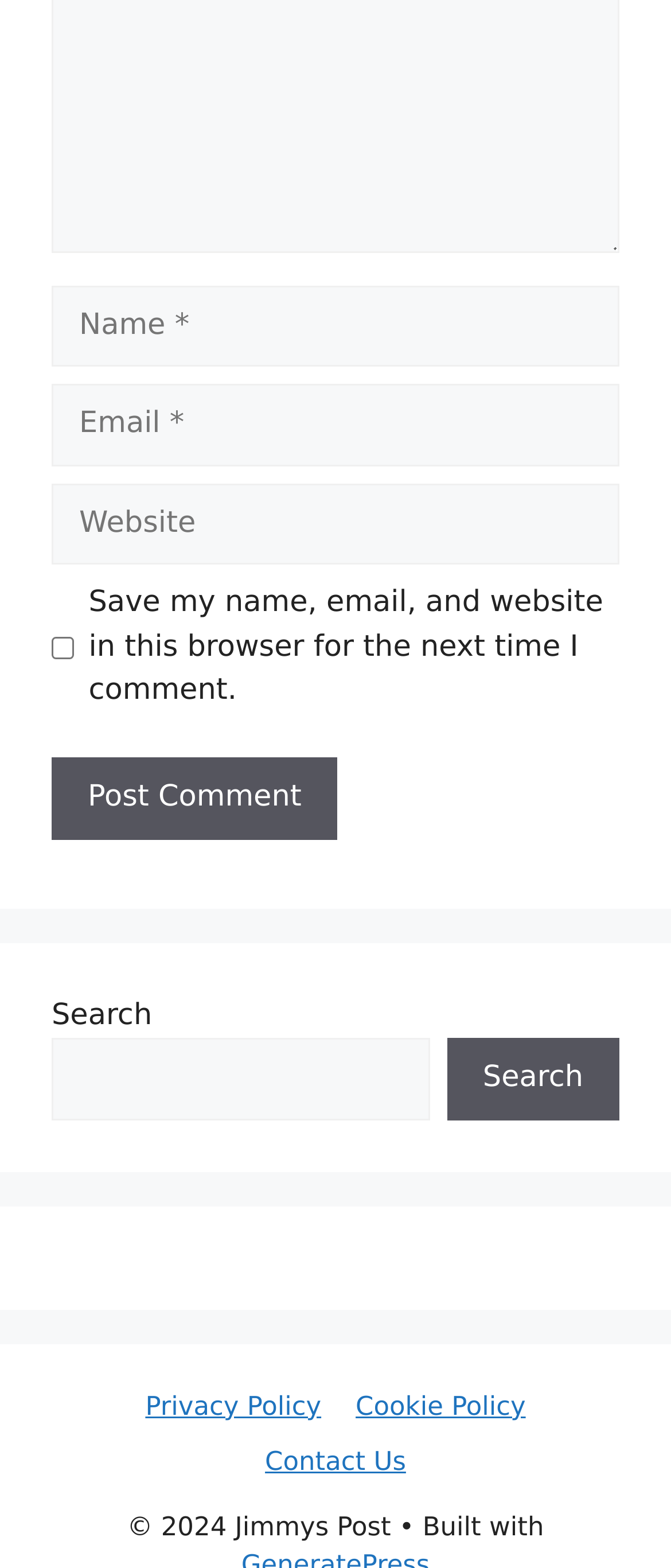Identify the bounding box coordinates of the area that should be clicked in order to complete the given instruction: "Post a comment". The bounding box coordinates should be four float numbers between 0 and 1, i.e., [left, top, right, bottom].

[0.077, 0.483, 0.503, 0.536]